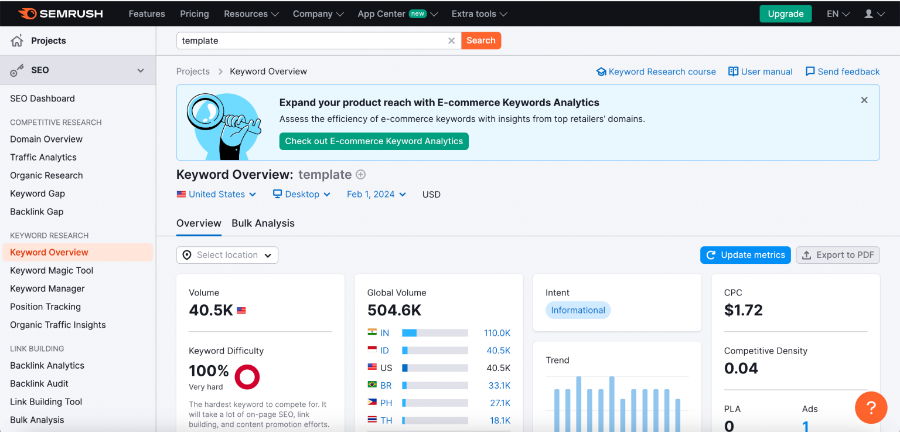Describe all the aspects of the image extensively.

The image displays the user interface of a keyword research tool, specifically the "Keyword Overview" section for the term "template" on the Semrush platform. It includes various metrics essential for analyzing keyword performance, such as keyword volume, keyword difficulty, and cost per click (CPC). The volume indicates that "template" has an estimated search frequency of 40.5K, while the difficulty is notably high at 100%, suggesting significant competition for this keyword.

In addition to the keyword data, visual elements include a bar graph depicting trend analysis, helping users understand fluctuations in search interest over time. The layout features distinct sections for navigation, with options like "Projects" highlighted on the side menu. This context is valuable for marketers and content creators seeking to optimize their SEO strategies. The interface offers an accessible and informative snapshot of keyword performance, crucial for effective digital marketing decisions.